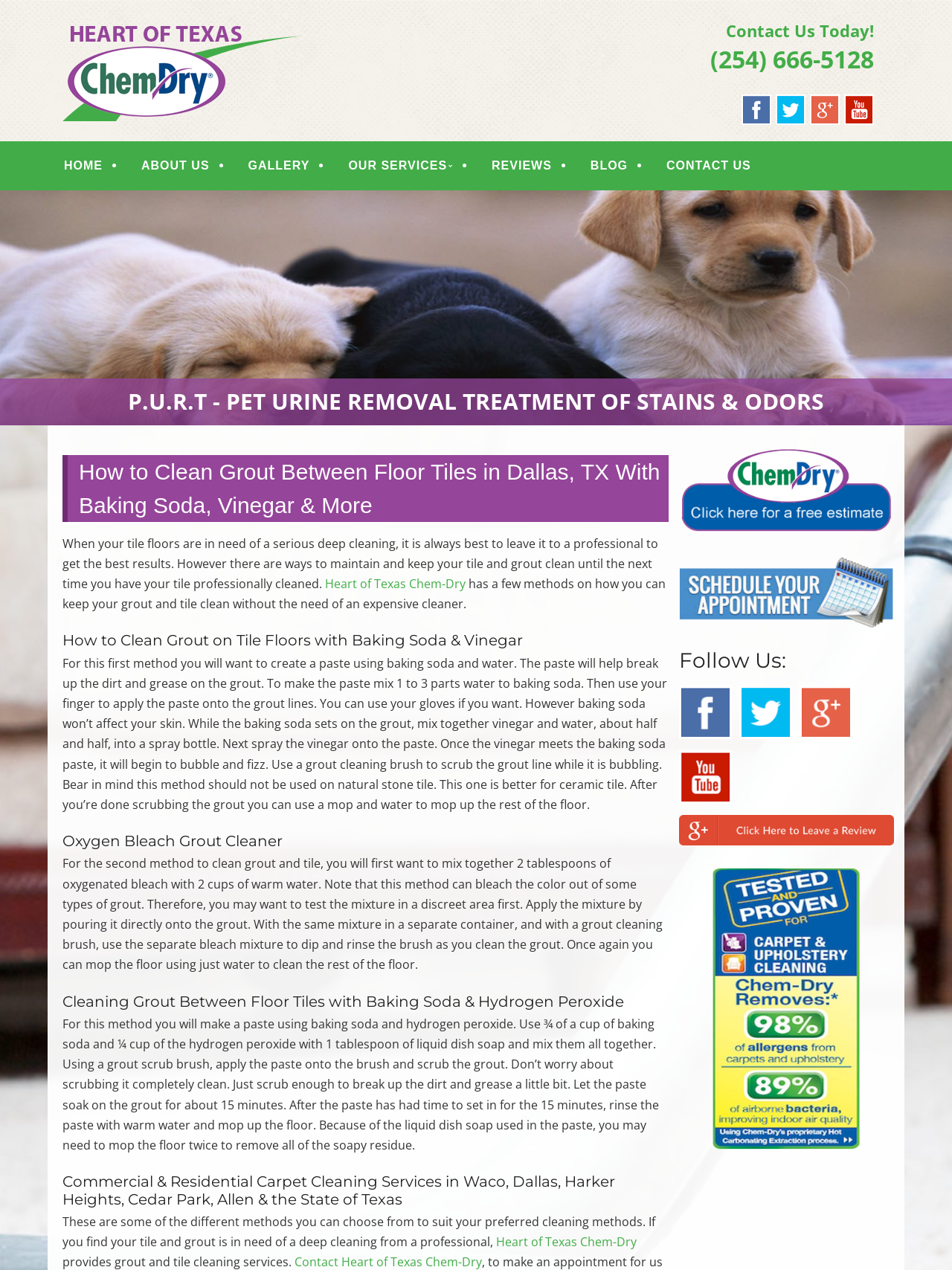Please identify the bounding box coordinates of where to click in order to follow the instruction: "Search for something".

None